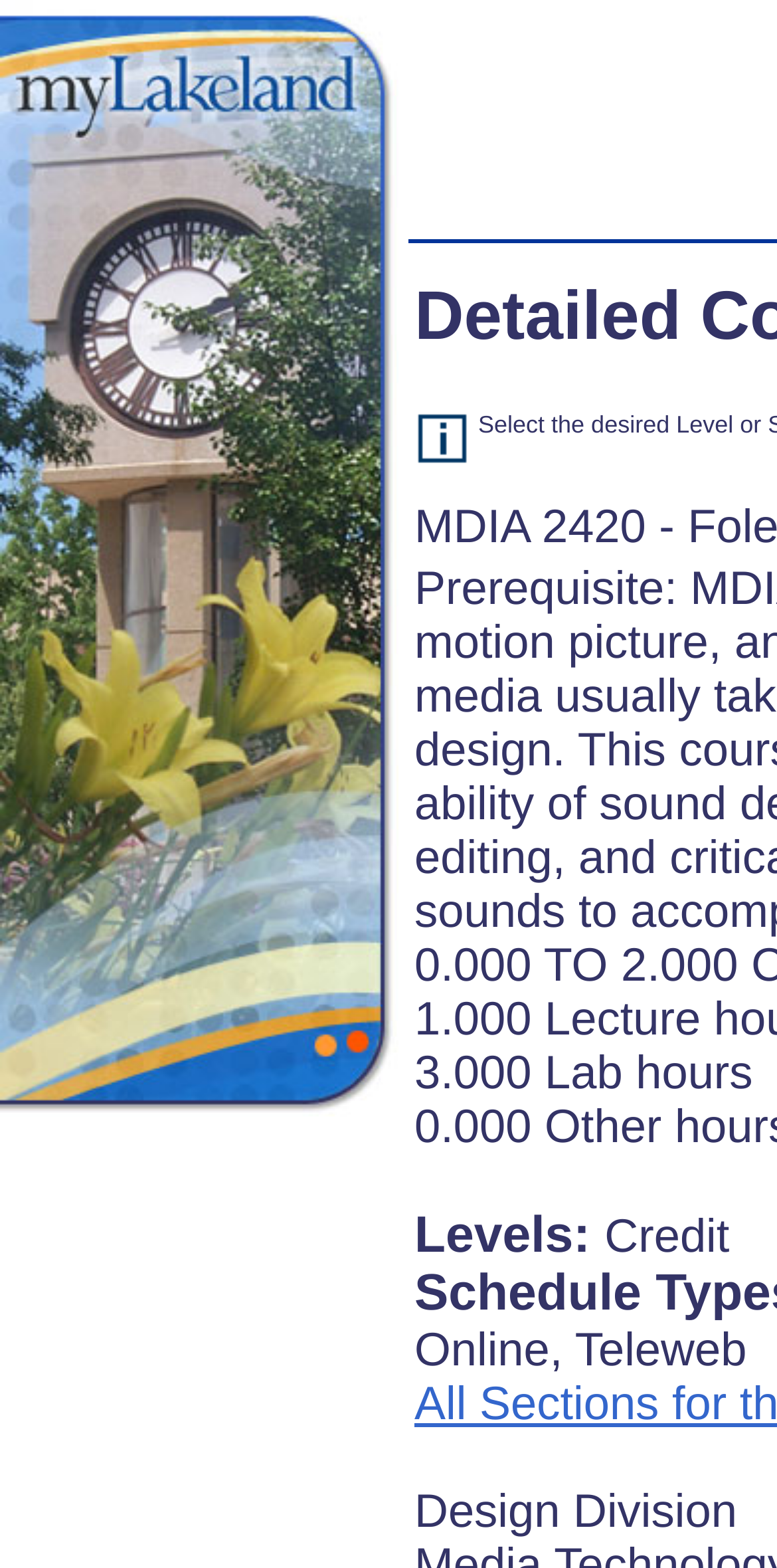Write a detailed summary of the webpage, including text, images, and layout.

The webpage is about "Detailed Course Information". At the top, there is a grid cell containing a transparent image, taking up about a quarter of the screen width. Below this image, there is another grid cell with an image labeled "Information", which is slightly larger than the previous image. 

To the right of the "Information" image, there are four lines of text. The first line reads "3.000 Lab hours". The second line is "Levels:", and the third line is "Credit". The fourth line is "Design Division", which is positioned at the bottom of the section.